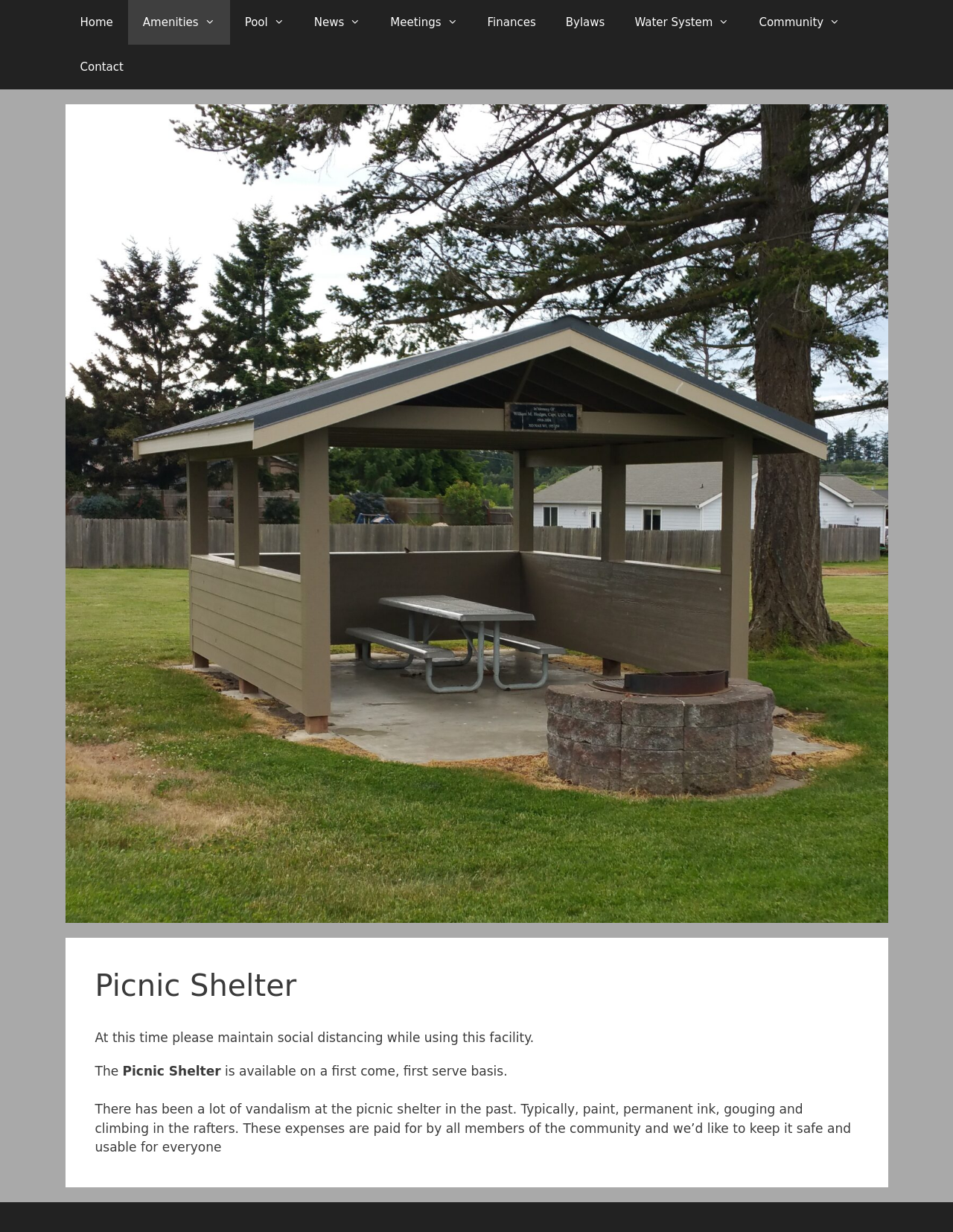Please identify the bounding box coordinates of the element that needs to be clicked to execute the following command: "Contact the community". Provide the bounding box using four float numbers between 0 and 1, formatted as [left, top, right, bottom].

[0.068, 0.036, 0.145, 0.073]